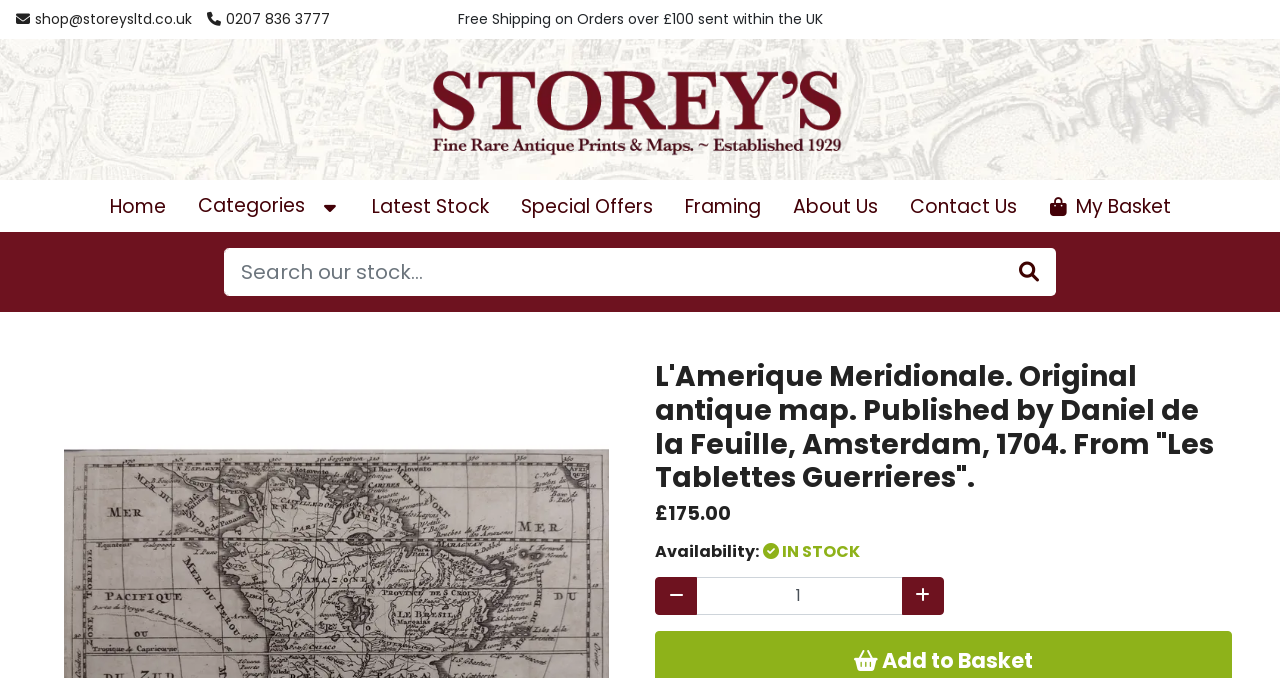Indicate the bounding box coordinates of the element that needs to be clicked to satisfy the following instruction: "Search for antique maps". The coordinates should be four float numbers between 0 and 1, i.e., [left, top, right, bottom].

[0.175, 0.366, 0.784, 0.437]